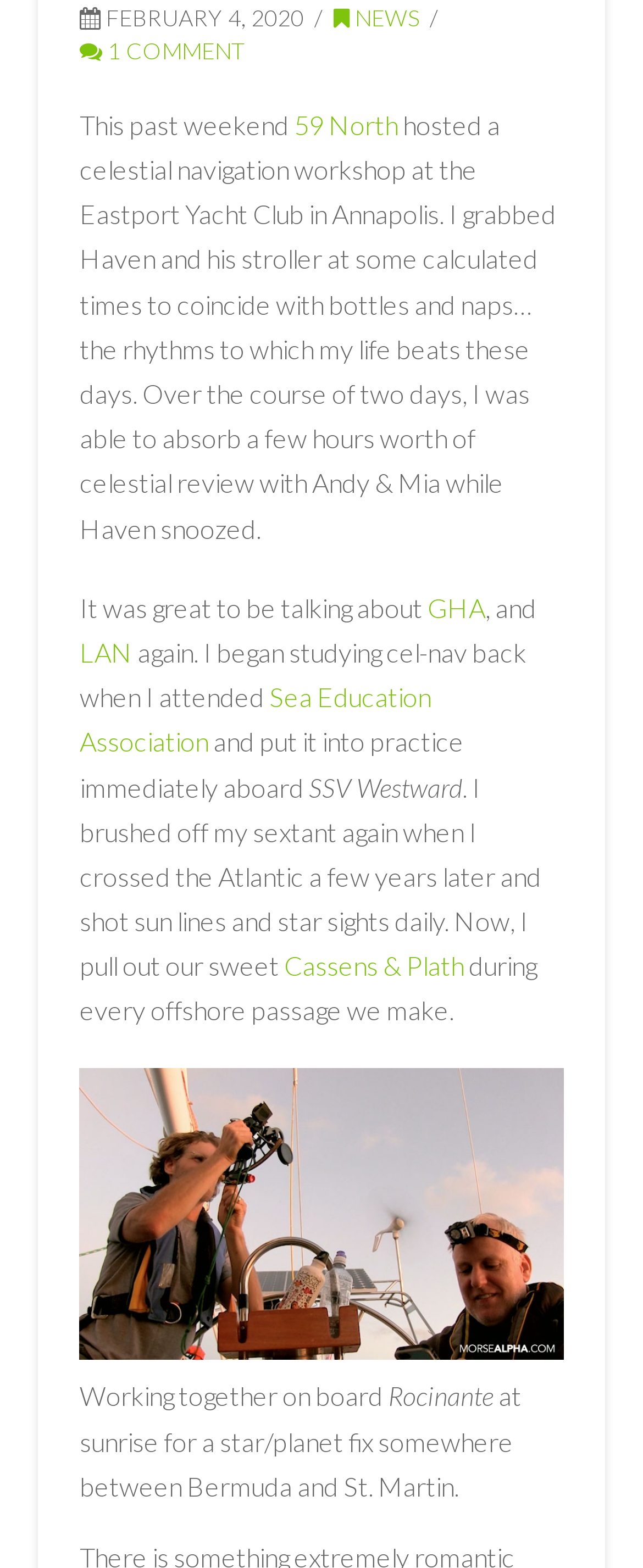Calculate the bounding box coordinates of the UI element given the description: "59 North".

[0.457, 0.069, 0.619, 0.089]